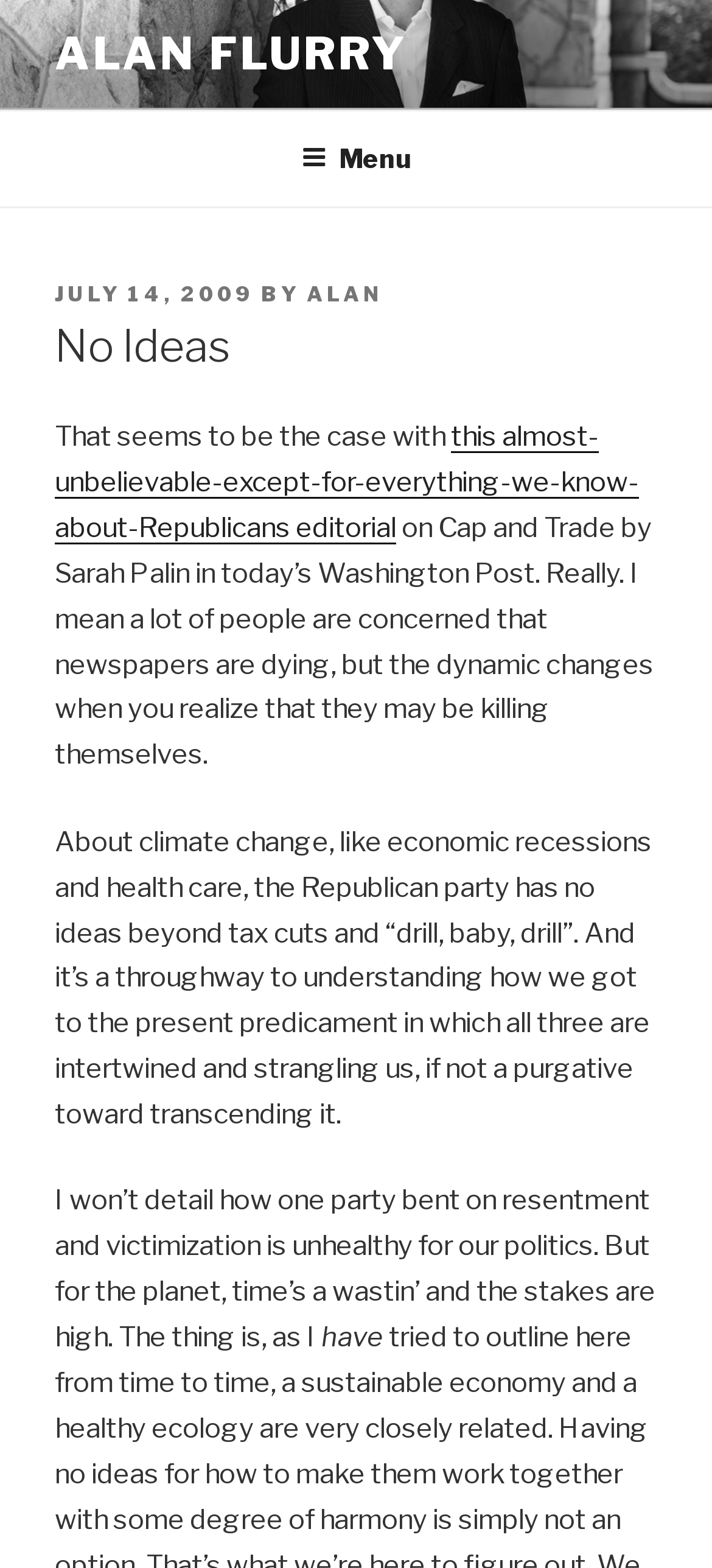Use a single word or phrase to answer the following:
What is the tone of the article?

Critical